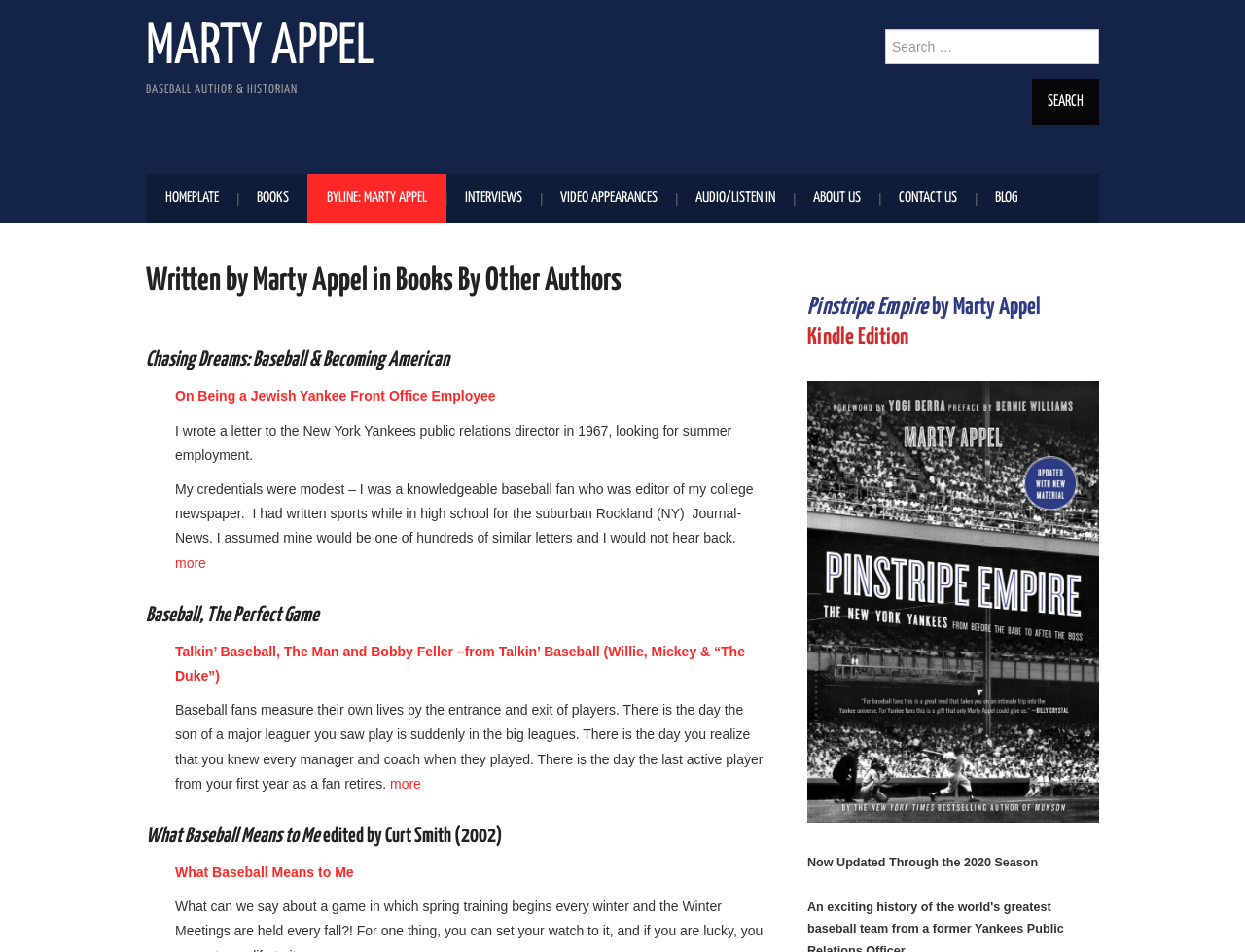Provide the bounding box coordinates, formatted as (top-left x, top-left y, bottom-right x, bottom-right y), with all values being floating point numbers between 0 and 1. Identify the bounding box of the UI element that matches the description: parent_node: Comment * name="comment"

None